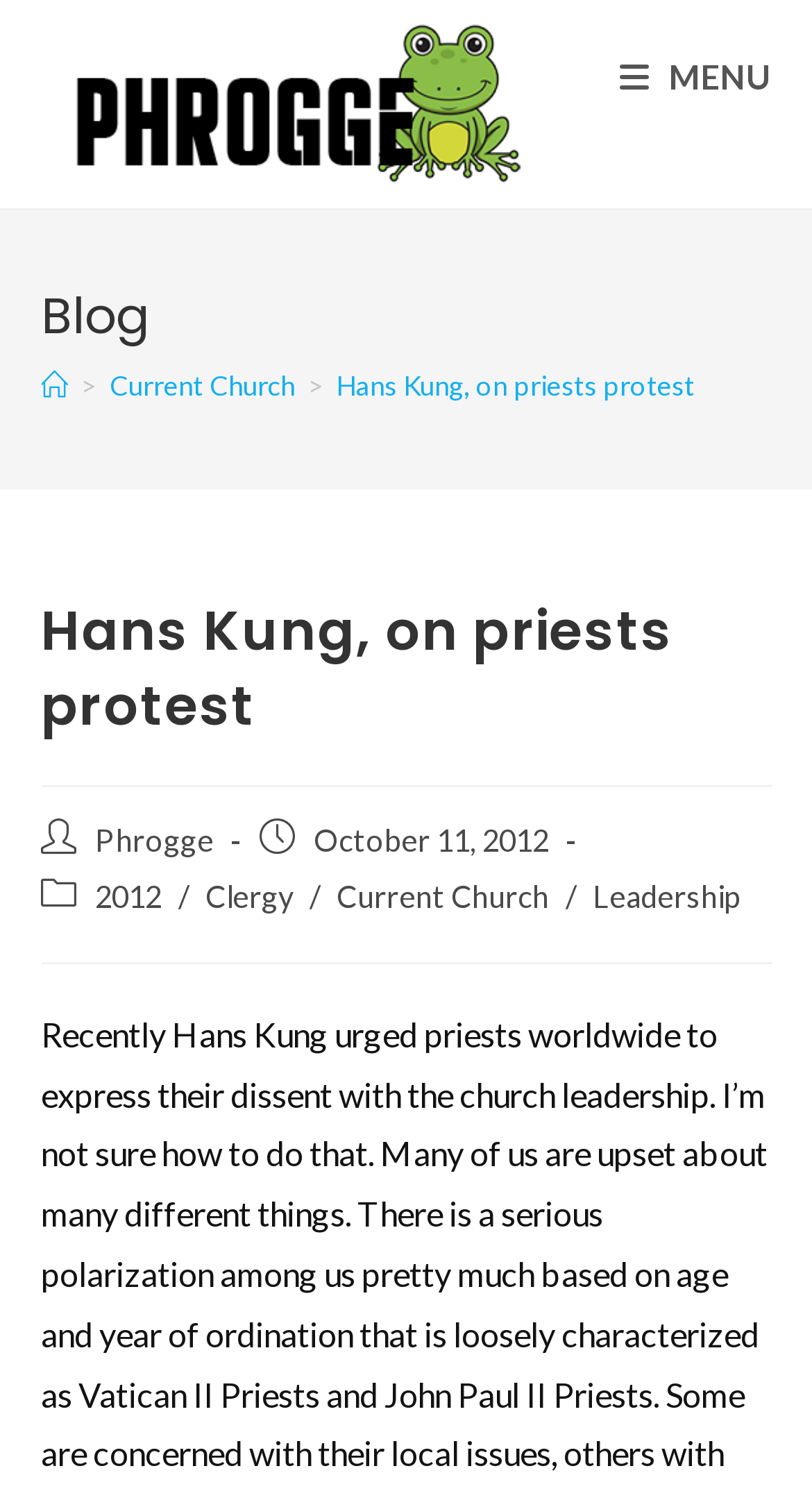What is the title of the current post?
Based on the visual, give a brief answer using one word or a short phrase.

Hans Kung, on priests protest